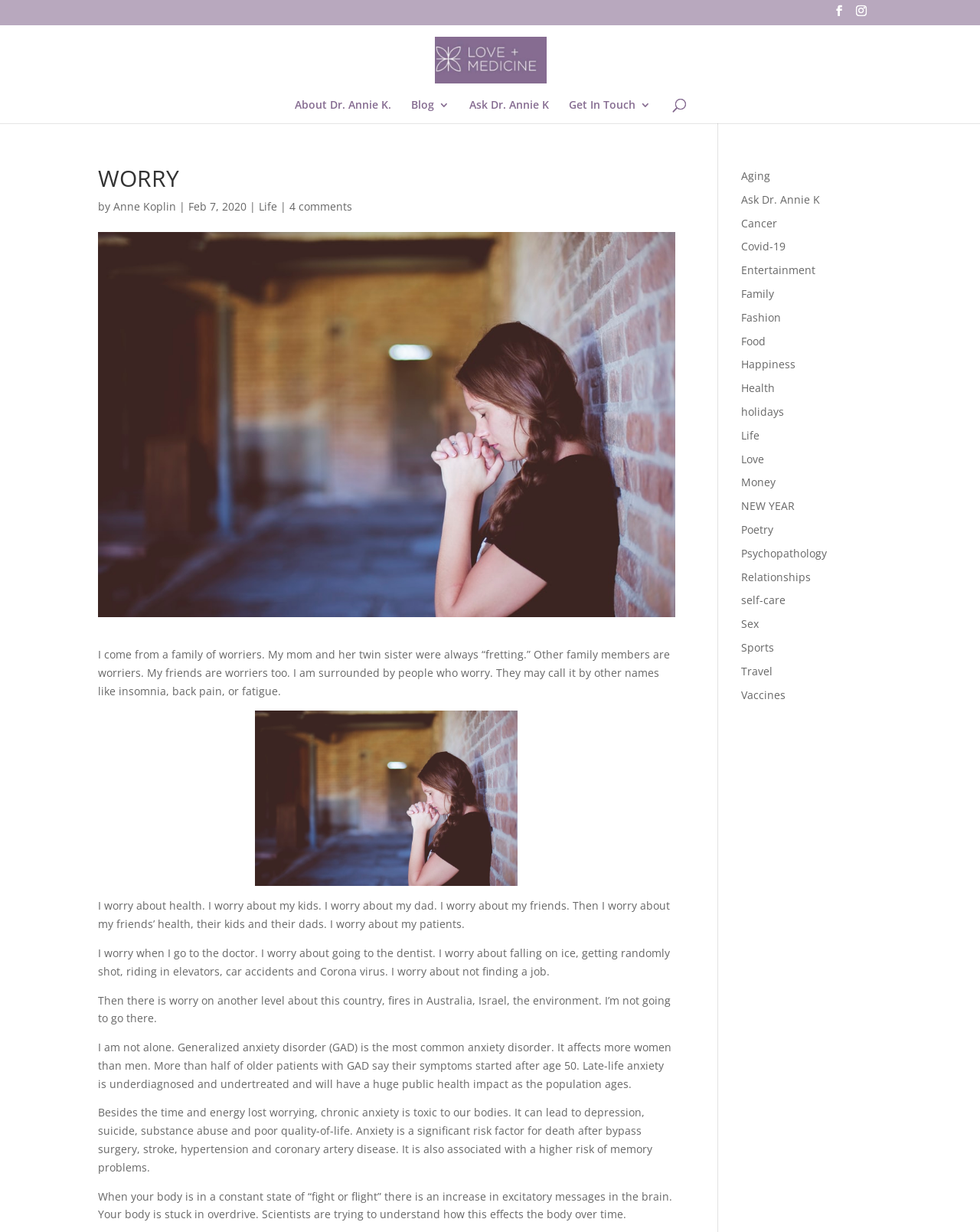Locate the bounding box coordinates of the element to click to perform the following action: 'Read the blog post about Life'. The coordinates should be given as four float values between 0 and 1, in the form of [left, top, right, bottom].

[0.264, 0.162, 0.283, 0.173]